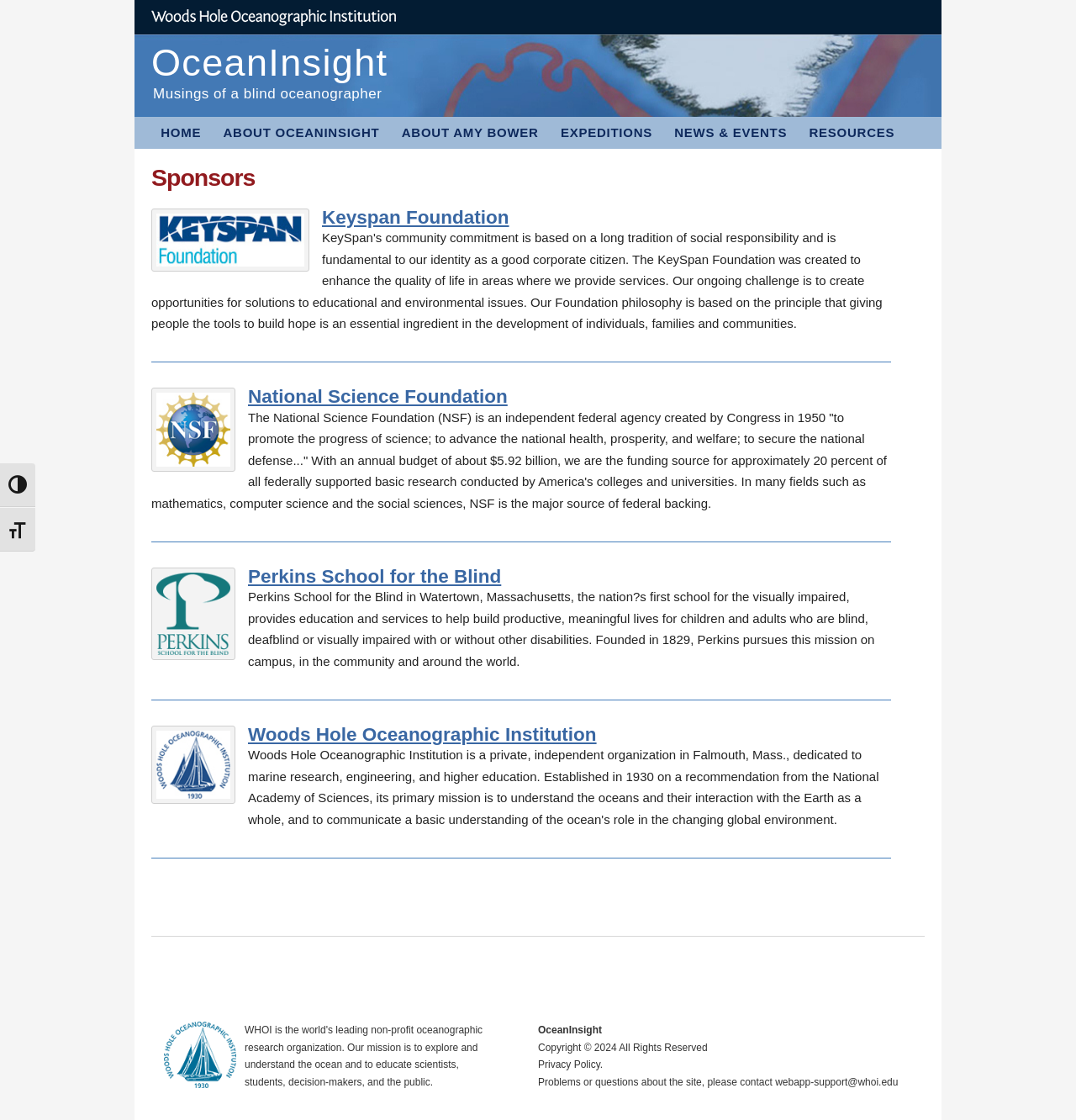Show me the bounding box coordinates of the clickable region to achieve the task as per the instruction: "Go to About Us".

None